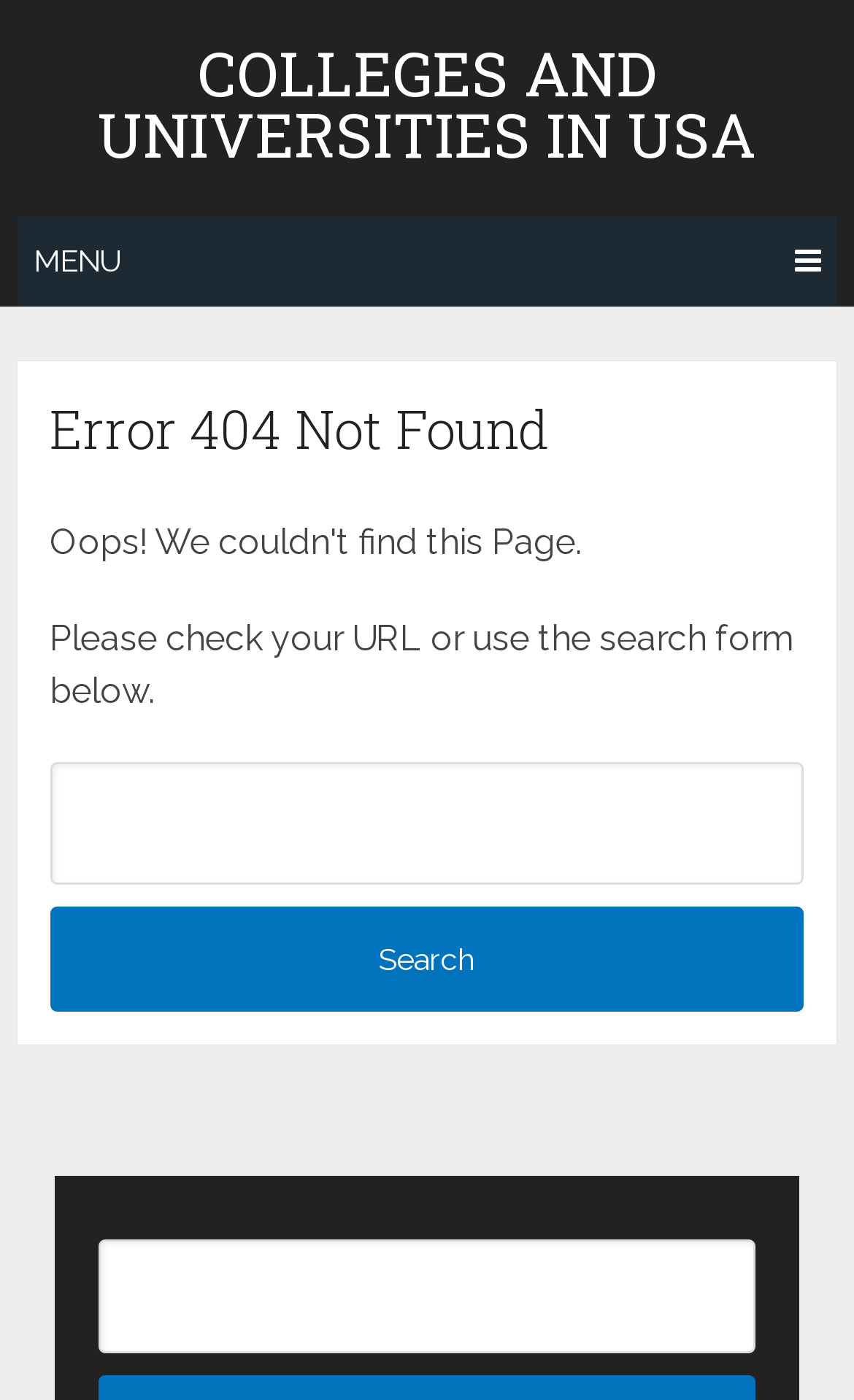Give a detailed explanation of the elements present on the webpage.

The webpage is a 404 error page, indicating that the requested page was not found. At the top-left corner, there is a "Skip to content" link. Below it, a large heading "COLLEGES AND UNIVERSITIES IN USA" is displayed, which is also a clickable link. Next to it, a "MENU" link with an icon is positioned.

The main content of the page is an article section that occupies most of the page. Within this section, a header area is located at the top, containing a heading "Error 404 Not Found". Below the header, a paragraph of text reads "Please check your URL or use the search form below." 

Underneath the text, a search form is provided, consisting of a text box and a "Search" button. The text box is not required to be filled in. Another text box is positioned at the bottom of the page, also not required to be filled in.